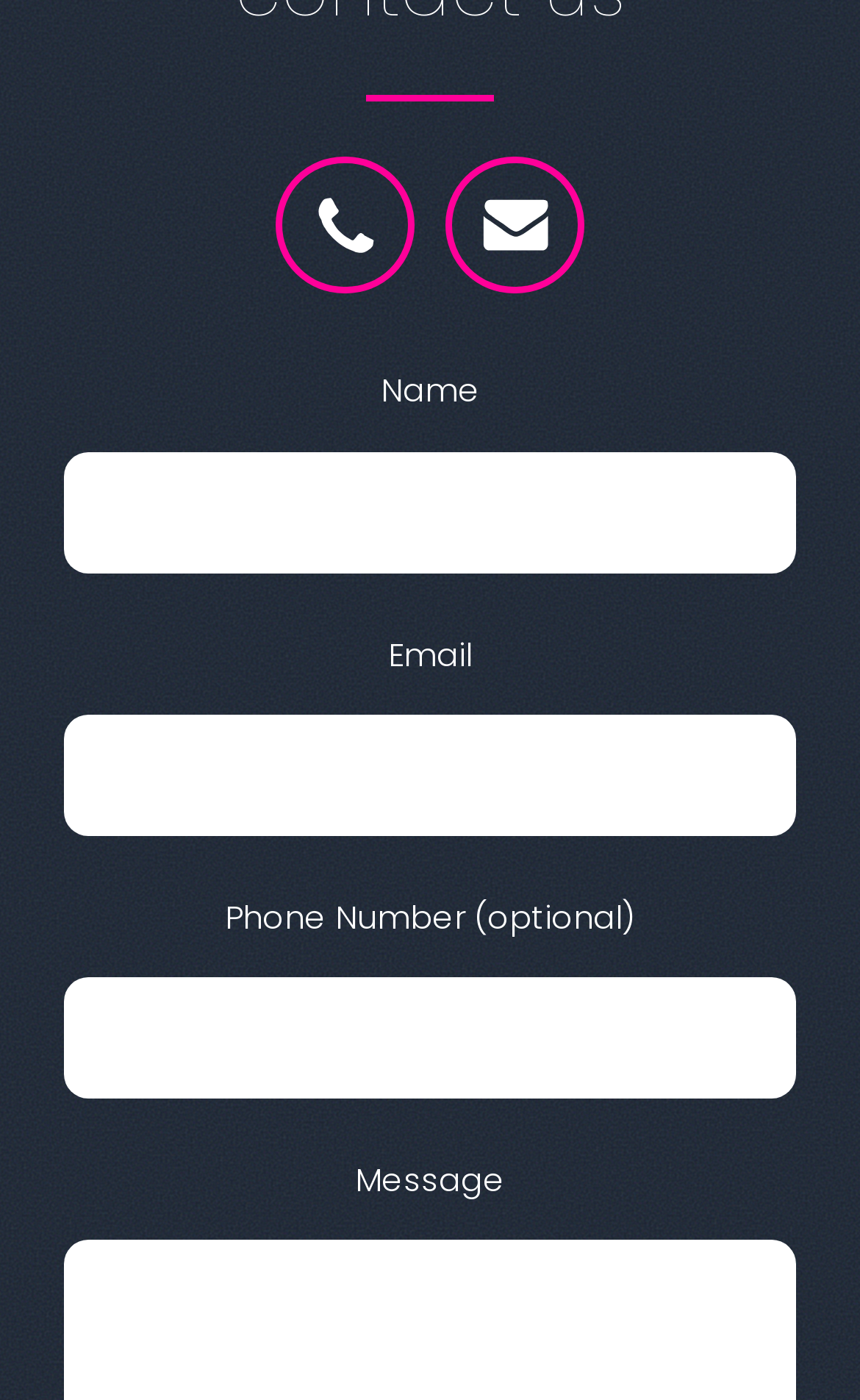Answer succinctly with a single word or phrase:
Is the phone number required?

No